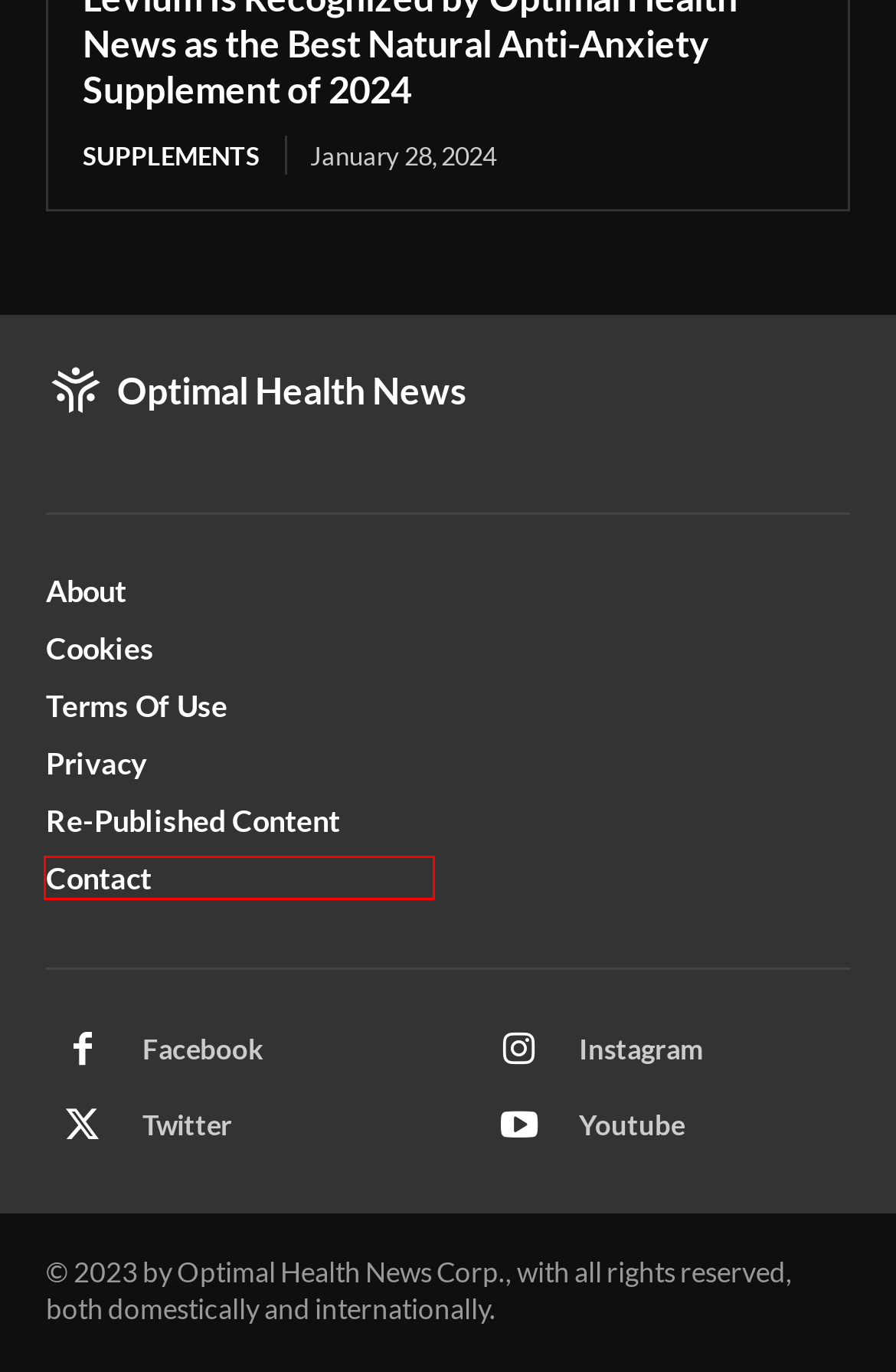Analyze the screenshot of a webpage with a red bounding box and select the webpage description that most accurately describes the new page resulting from clicking the element inside the red box. Here are the candidates:
A. COOKIES - Optimal Health News
B. RE-PUBLISHED CONTENT - Optimal Health News
C. TERMS OF USE - Optimal Health News
D. Ron Reinsberg - Optimal Health News
E. CONTACT - Optimal Health News
F. PRIVACY - Optimal Health News
G. ABOUT - Optimal Health News
H. GENERAL - Optimal Health News

E